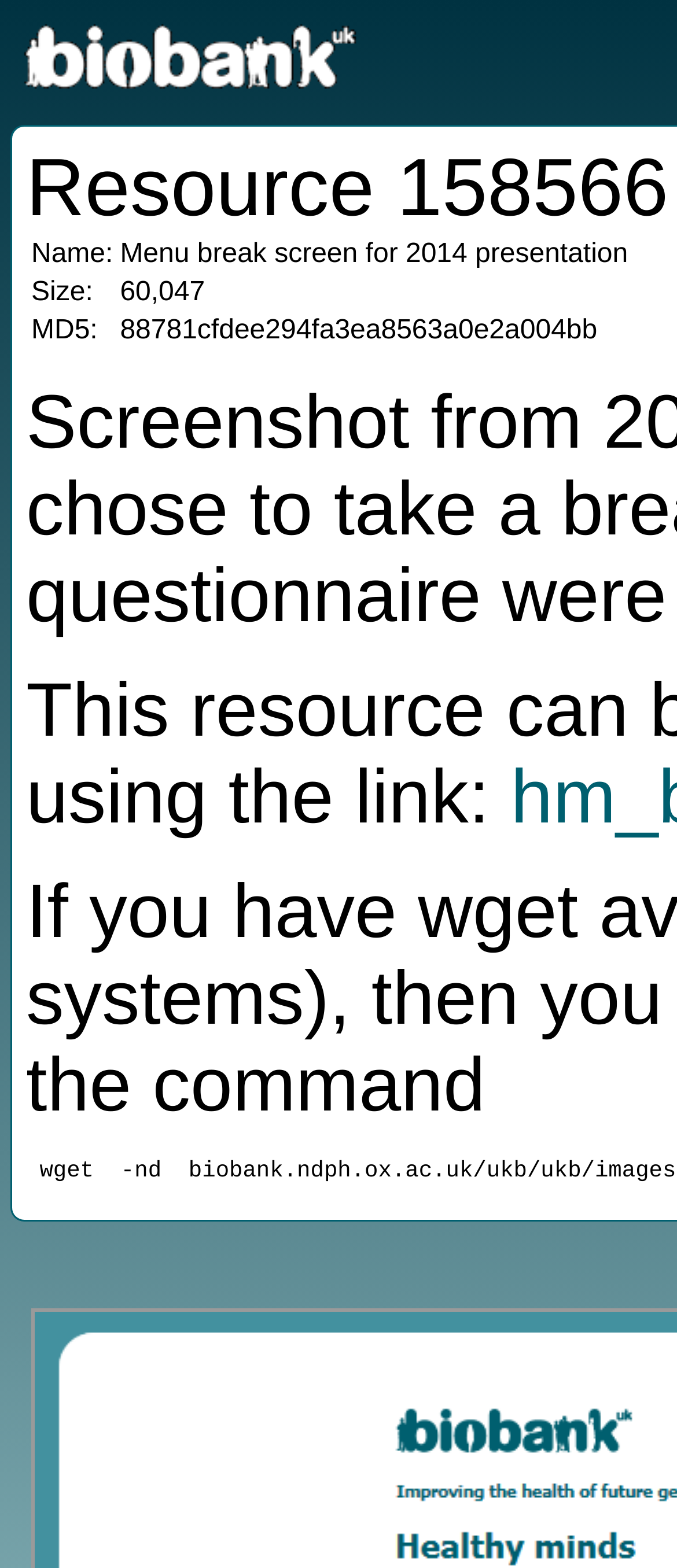Offer a meticulous description of the webpage's structure and content.

The webpage is about a resource with the title "Resource 158566". At the top-left corner, there is a project banner link with an associated image. Below the banner, the title "Resource 158566" is displayed prominently.

Underneath the title, there is a table with three rows. The first row contains two columns, with the label "Name:" on the left and the value "Menu break screen for 2014 presentation" on the right. The second row has the label "Size:" on the left and the value "60,047" on the right. The third row has the label "MD5:" on the left and a long alphanumeric string "88781cfdee294fa3ea8563a0e2a004bb" on the right.

The layout of the webpage is organized, with clear labels and values presented in a table format. The project banner image is positioned at the top, followed by the title and the table below.